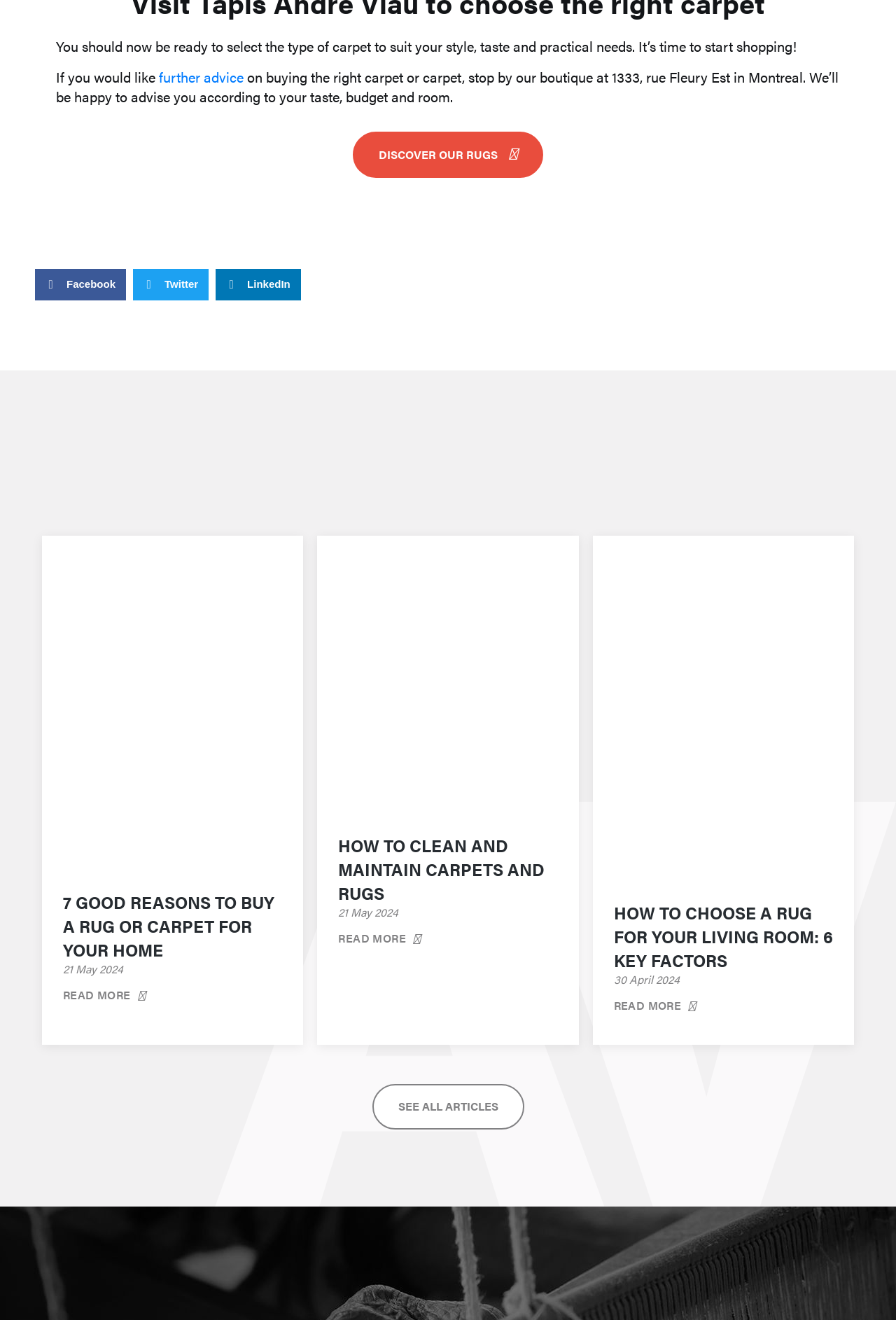Using the element description: "Read more", determine the bounding box coordinates. The coordinates should be in the format [left, top, right, bottom], with values between 0 and 1.

[0.378, 0.705, 0.622, 0.717]